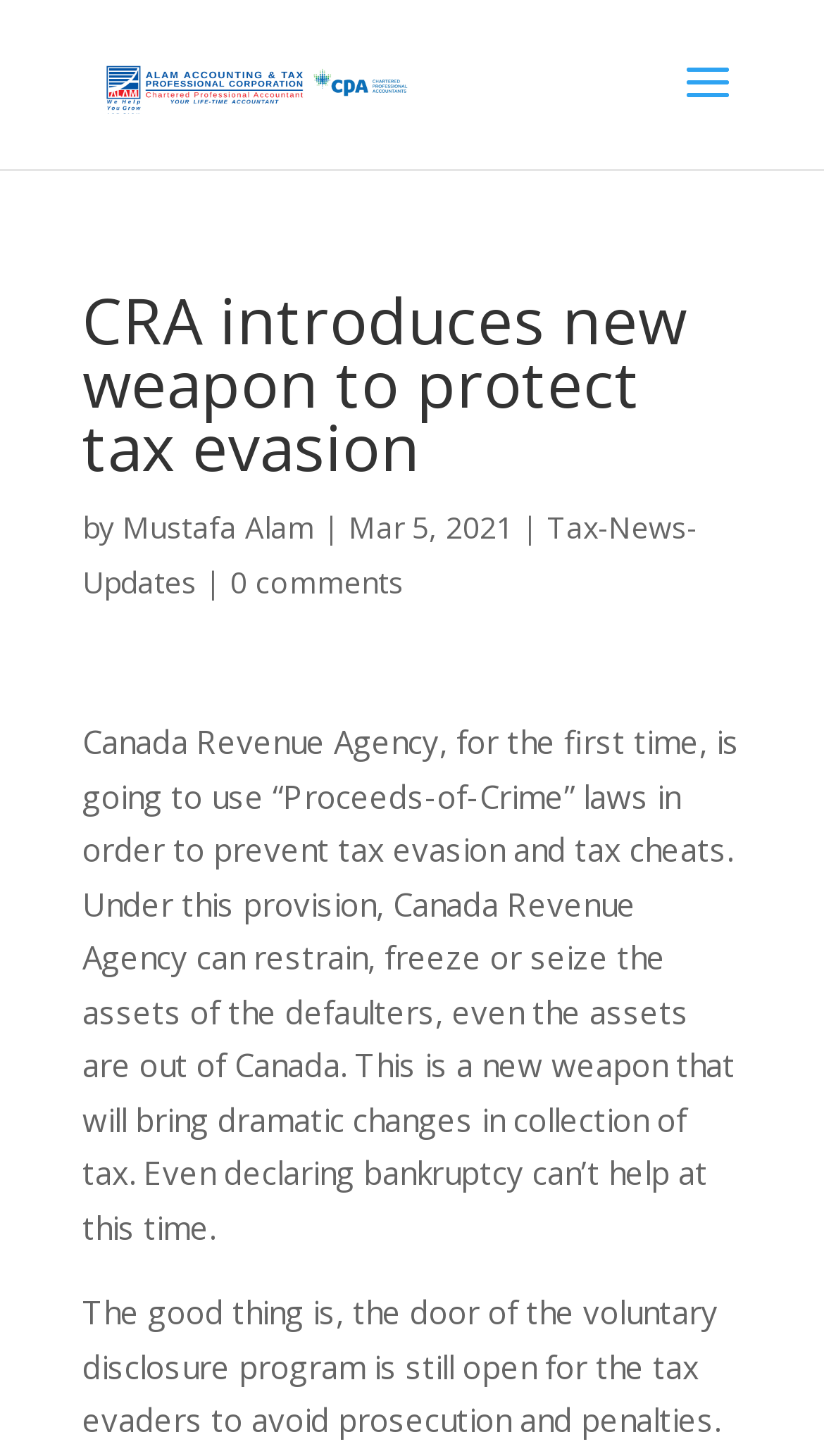Can you look at the image and give a comprehensive answer to the question:
Who wrote the article?

The author of the article can be found by looking at the text next to the 'by' keyword, which is 'Mustafa Alam'.